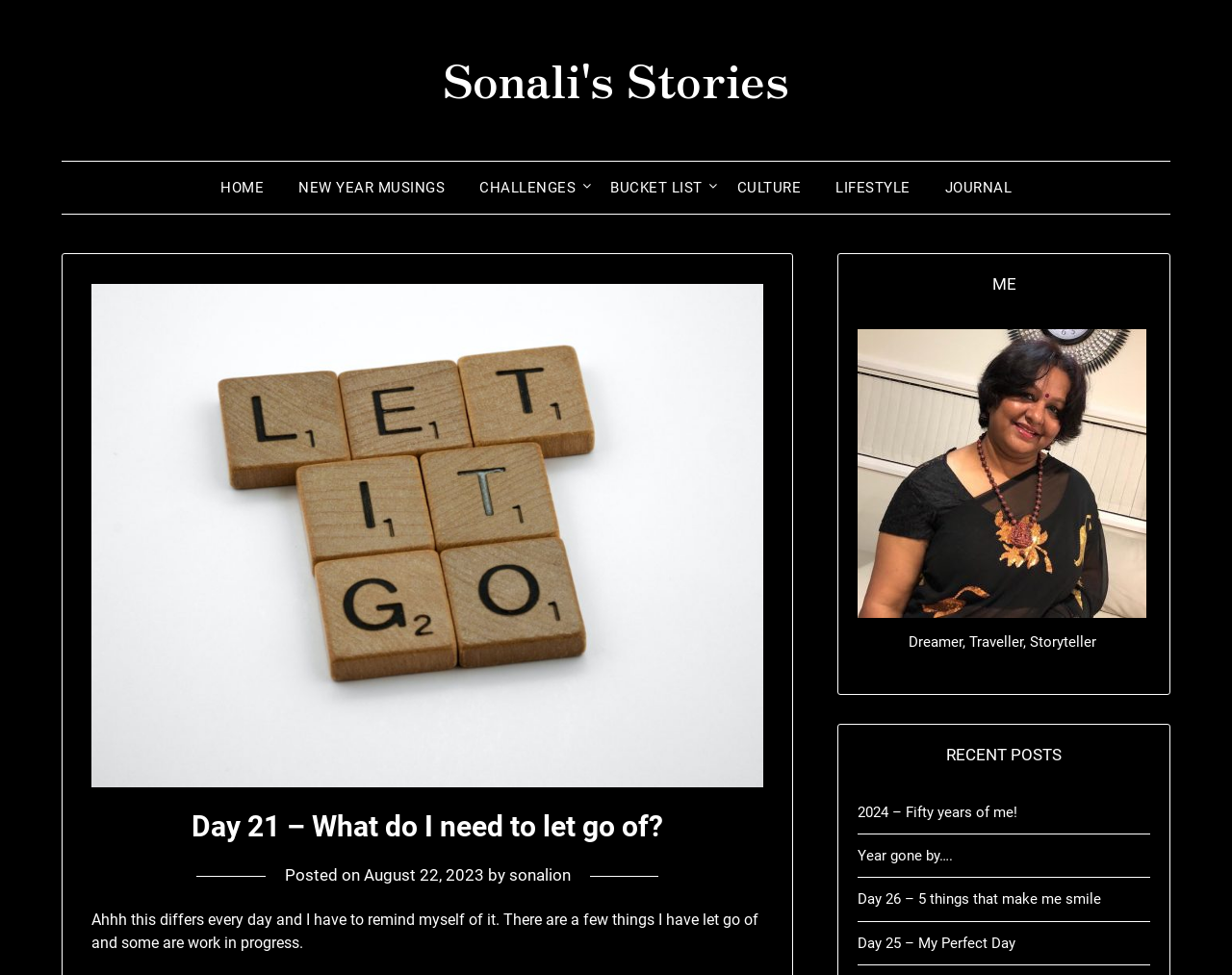What is the name of the author of the current article?
Look at the screenshot and respond with one word or a short phrase.

sonalion